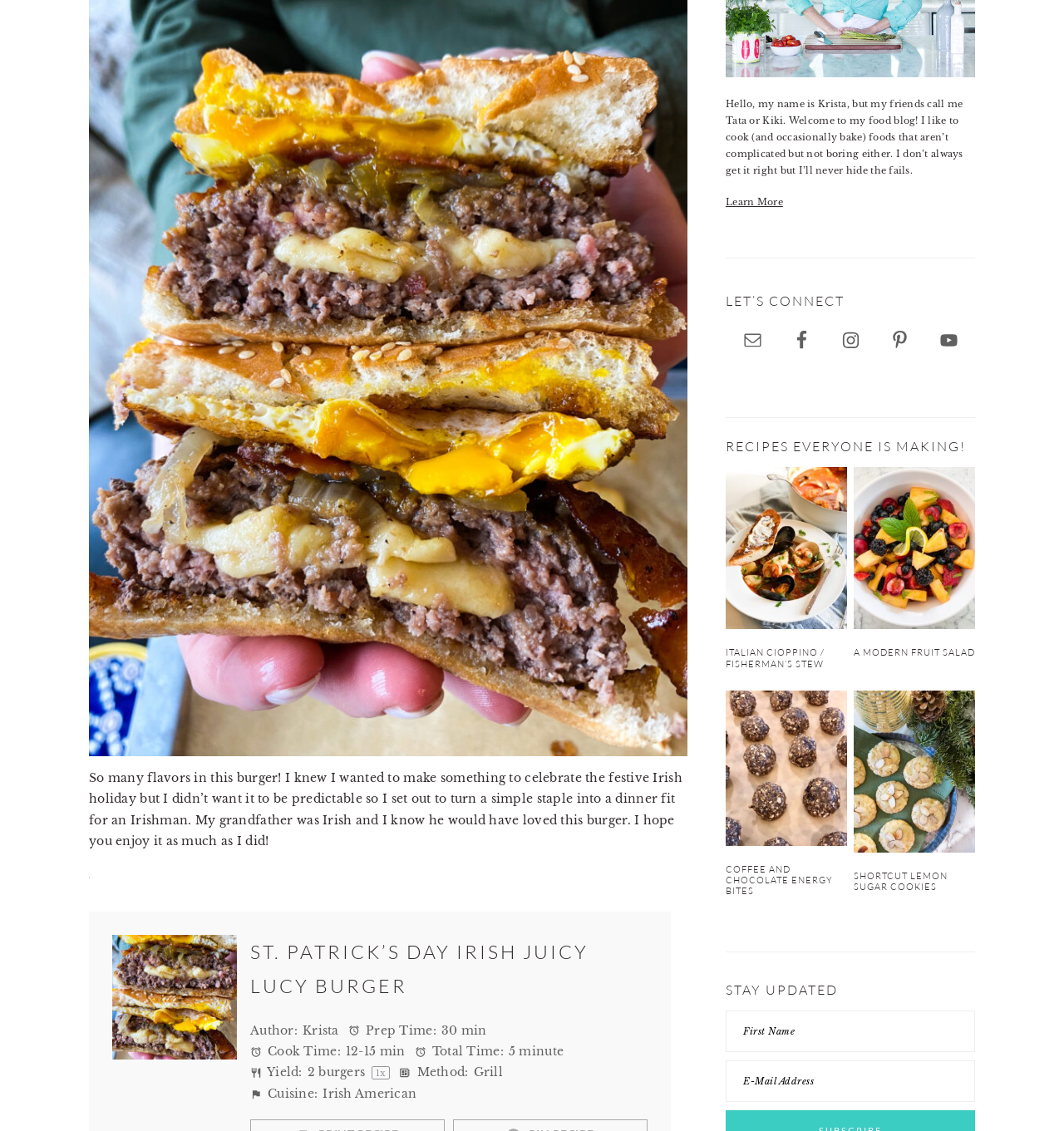Identify the bounding box coordinates for the UI element described as follows: Pinterest. Use the format (top-left x, top-left y, bottom-right x, bottom-right y) and ensure all values are floating point numbers between 0 and 1.

[0.827, 0.284, 0.864, 0.318]